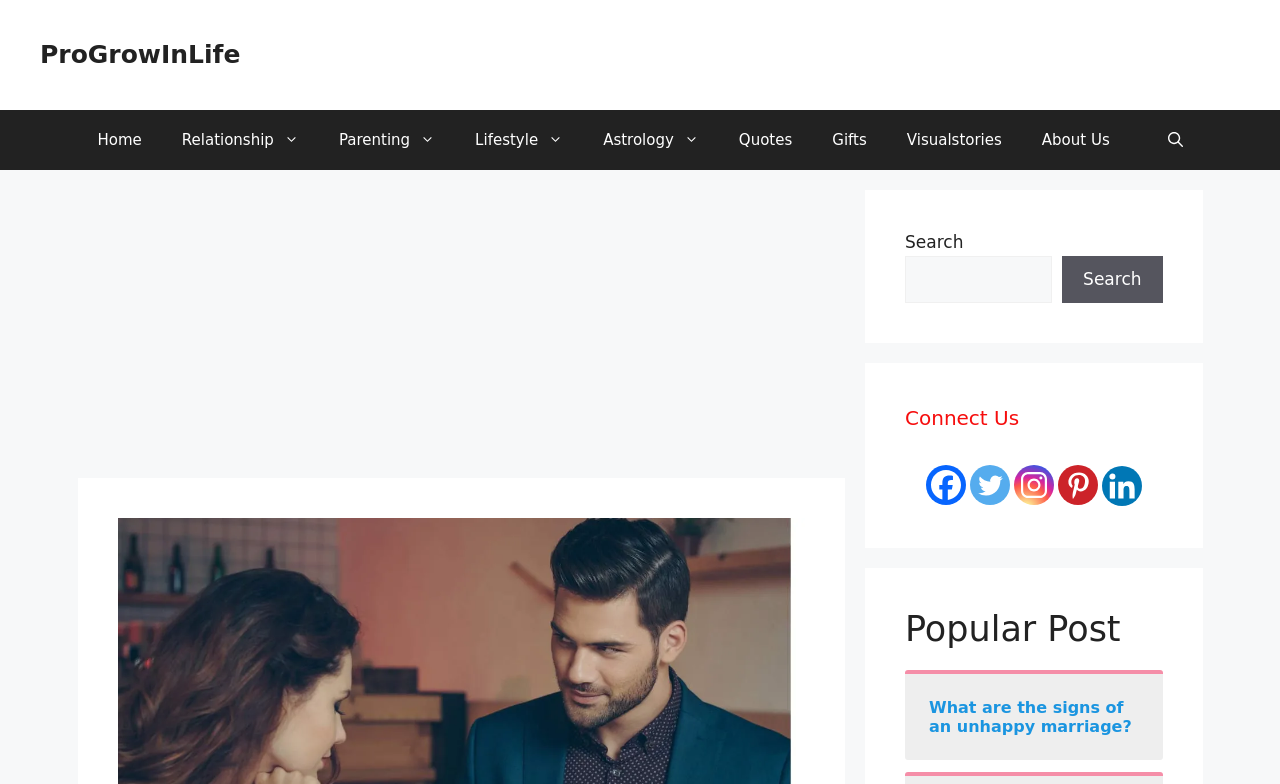Construct a comprehensive caption that outlines the webpage's structure and content.

The webpage is about the ideal age gap for a successful marriage, with the title "Is Ideal Age Gap For Successful Marriage 5-7?" from ProGrowInLife. At the top, there is a banner with the site's name, followed by a primary navigation menu with 9 links: Home, Relationship, Parenting, Lifestyle, Astrology, Quotes, Gifts, Visualstories, and About Us. 

To the right of the navigation menu, there is a search button and an advertisement iframe. Below the navigation menu, there is a search bar with a search button and a label "Search". 

On the right side of the page, there are two sections. The first section is titled "Connect Us" and contains links to the site's social media profiles, including Facebook, Twitter, Instagram, Pinterest, and Linkedin. The Instagram link has an associated image. 

The second section is titled "Popular Post" and features a link to an article titled "What are the signs of an unhappy marriage?".